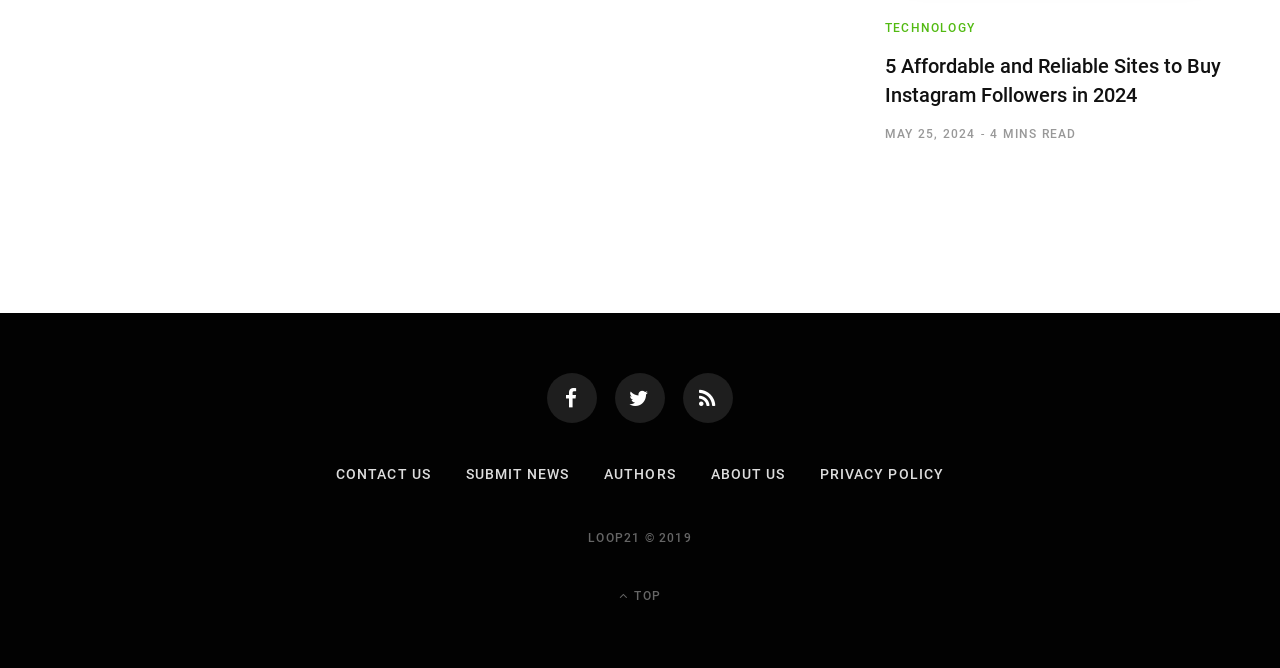Identify the bounding box of the UI element that matches this description: "May 25, 2024".

[0.691, 0.19, 0.762, 0.211]